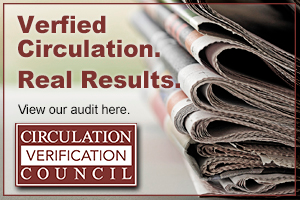What is the purpose of the call to action?
Please give a detailed and elaborate answer to the question based on the image.

The call to action 'View our audit here' is an invitation to viewers to access a resource that provides further information about the council's audit process, allowing them to learn more about the council's commitment to transparency and accuracy in publication metrics.